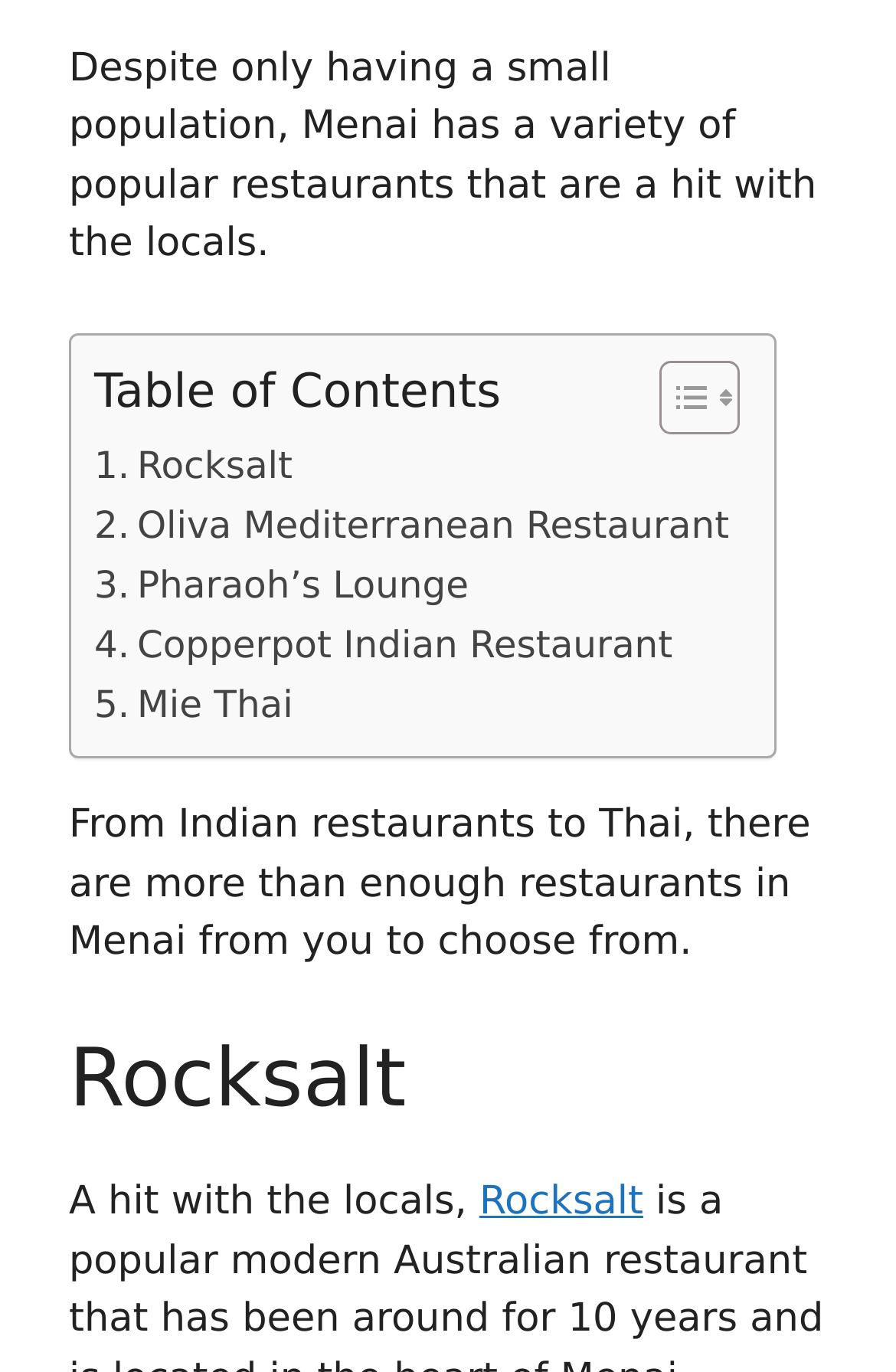What is the theme of the page?
Please interpret the details in the image and answer the question thoroughly.

I analyzed the content of the page, including the StaticText elements and the links with restaurant names, and concluded that the theme of the page is about restaurants in Menai.